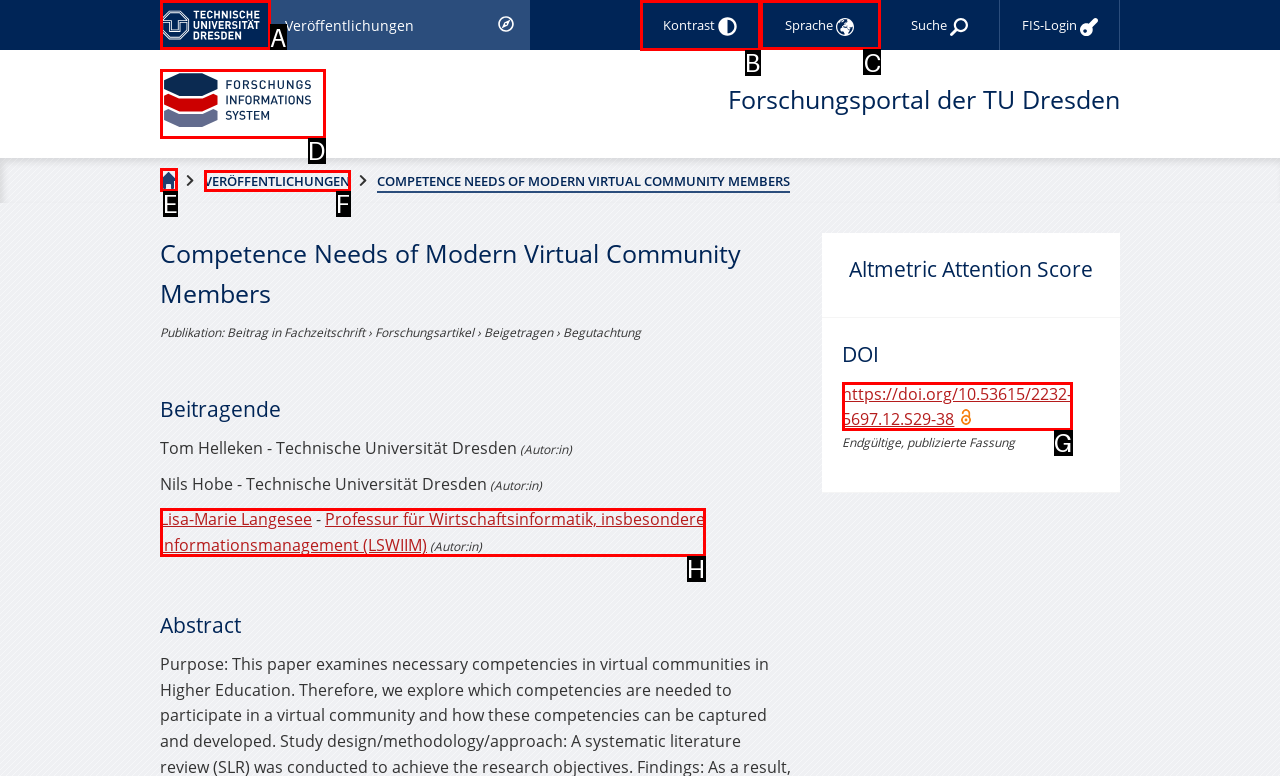Determine the right option to click to perform this task: Select language
Answer with the correct letter from the given choices directly.

C